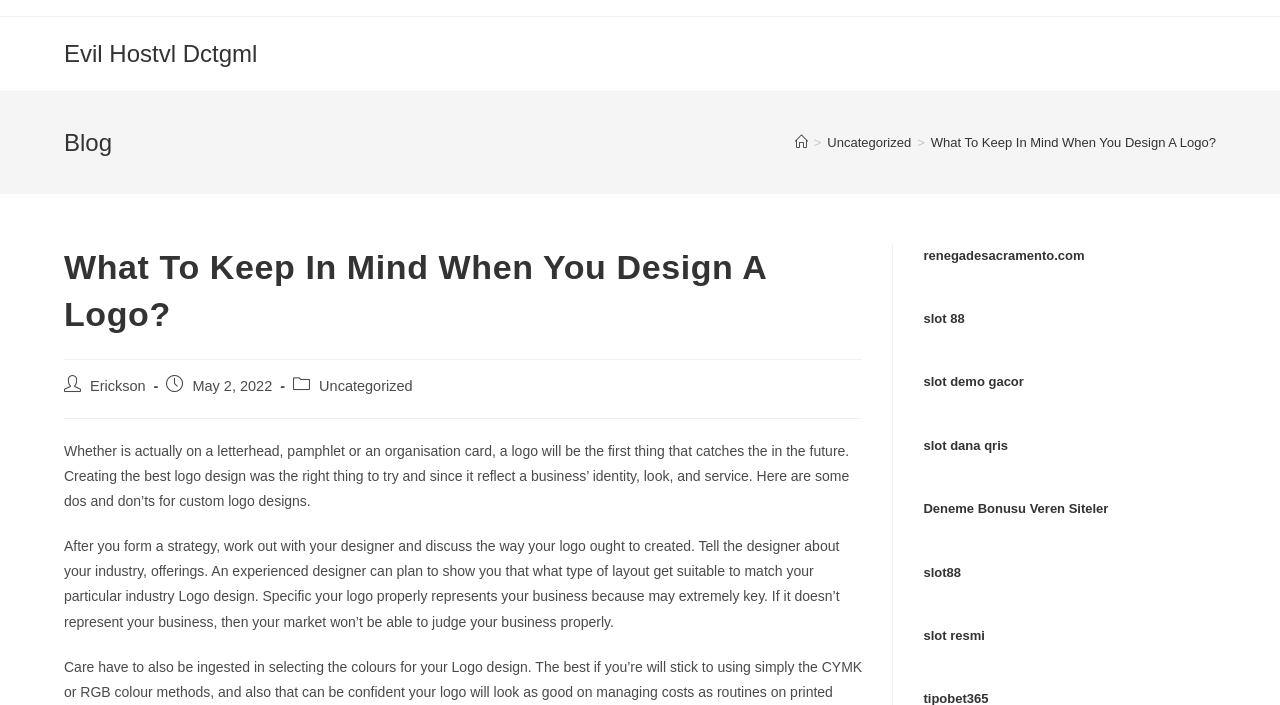Who is the author of the post?
Based on the image, answer the question with a single word or brief phrase.

Erickson